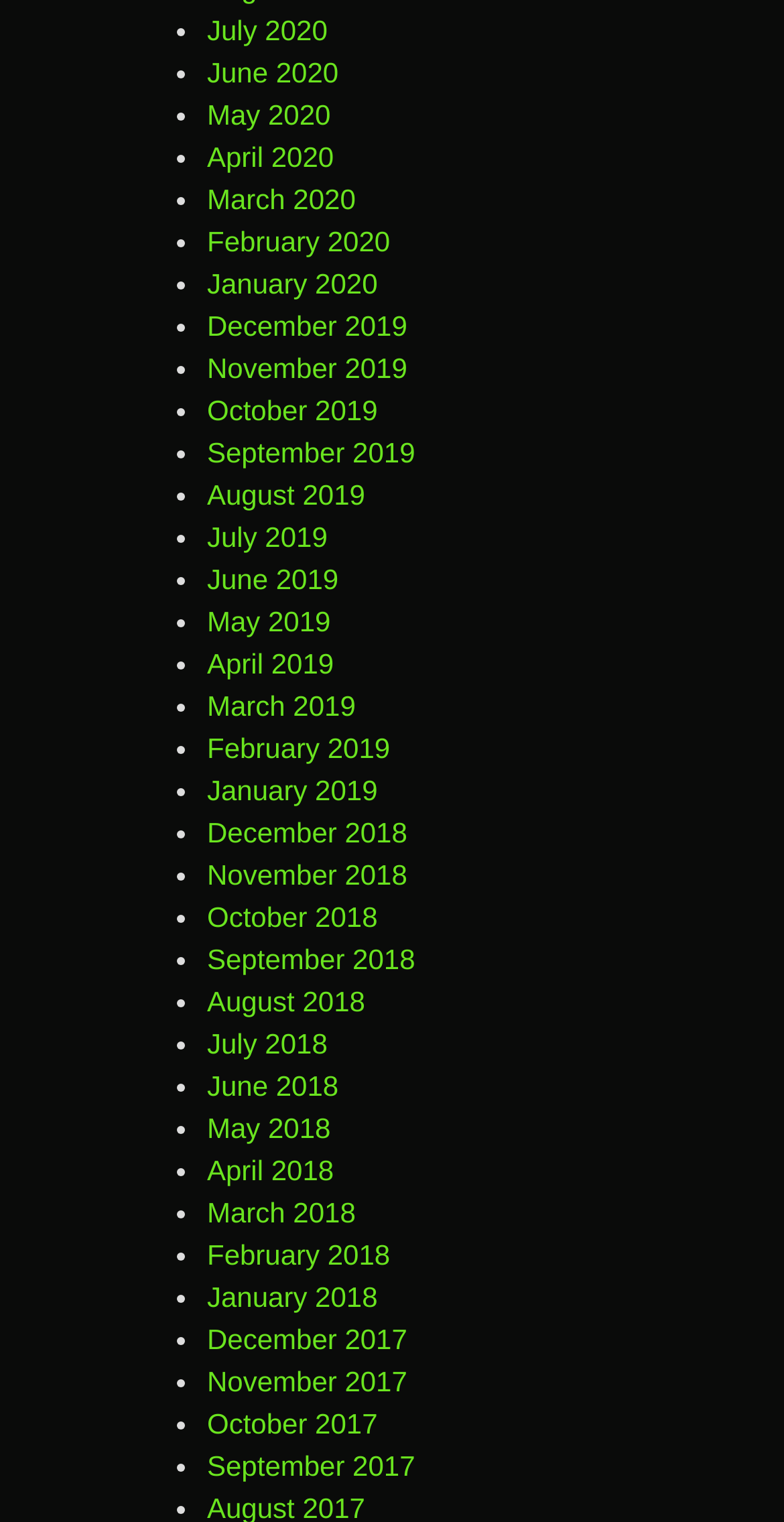Determine the bounding box coordinates of the element that should be clicked to execute the following command: "View September 2017".

[0.264, 0.953, 0.53, 0.974]